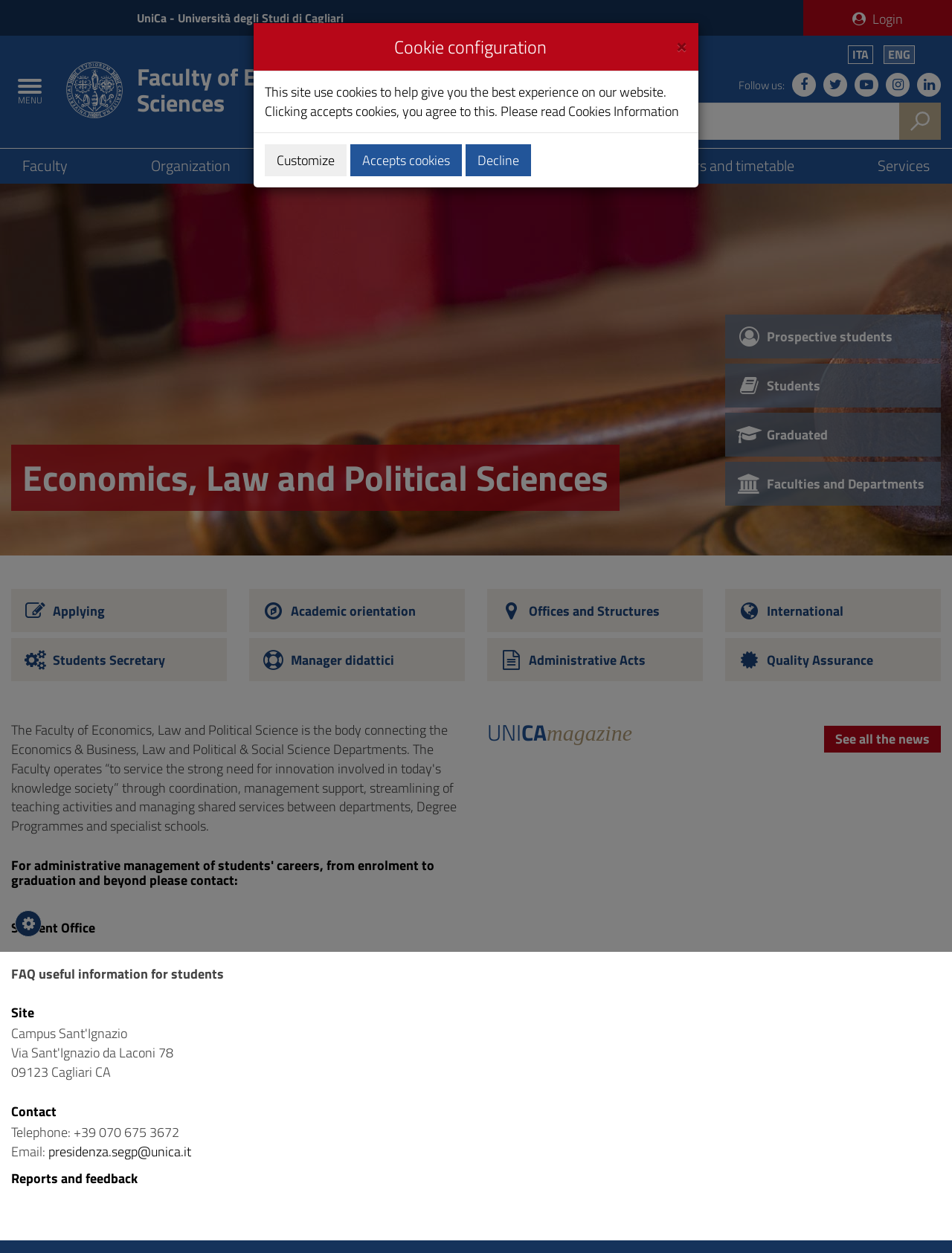Find the bounding box coordinates for the area that must be clicked to perform this action: "View the 'Rental Mobil' article".

None